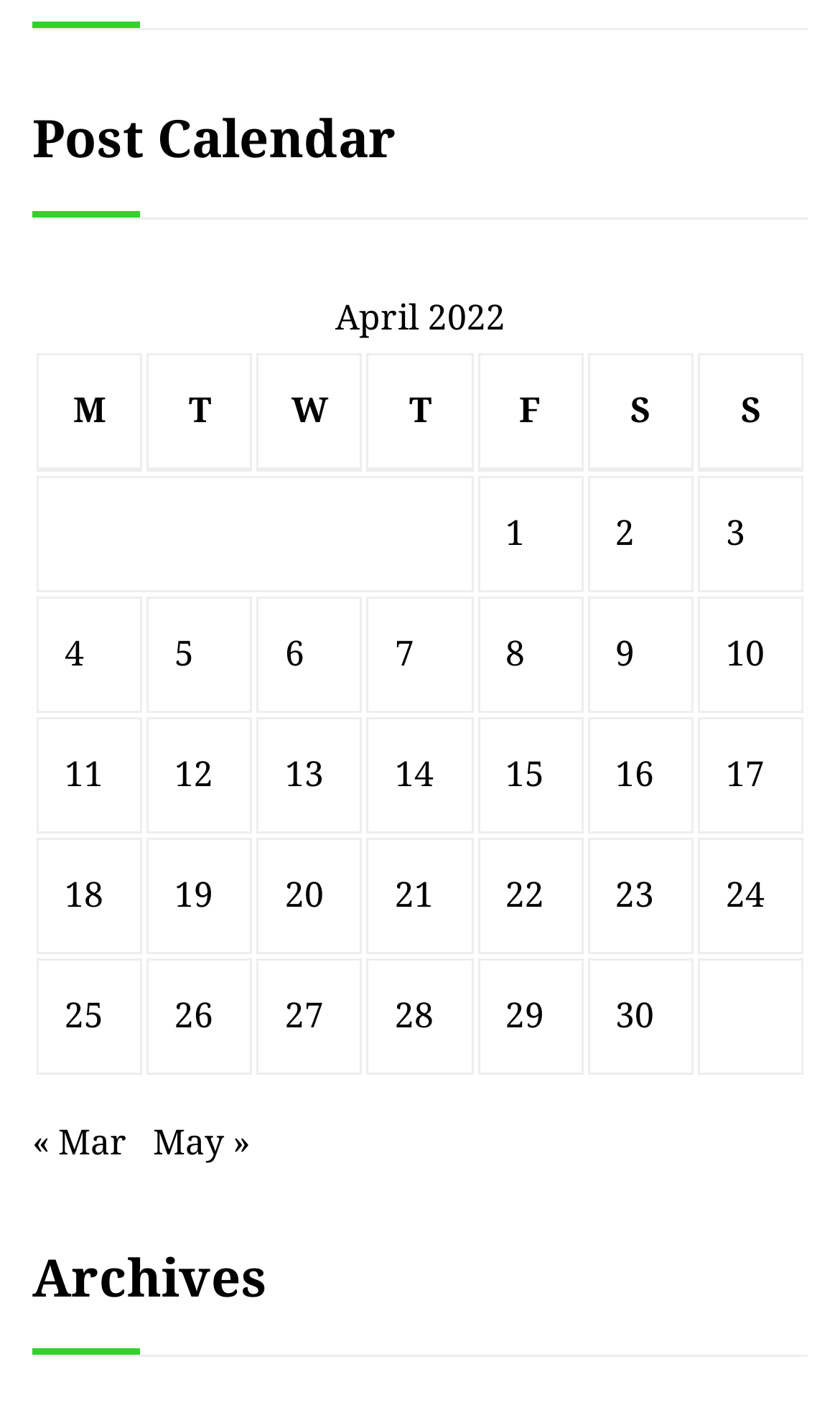What is the format of the calendar table? Refer to the image and provide a one-word or short phrase answer.

Table with days of the week as headers